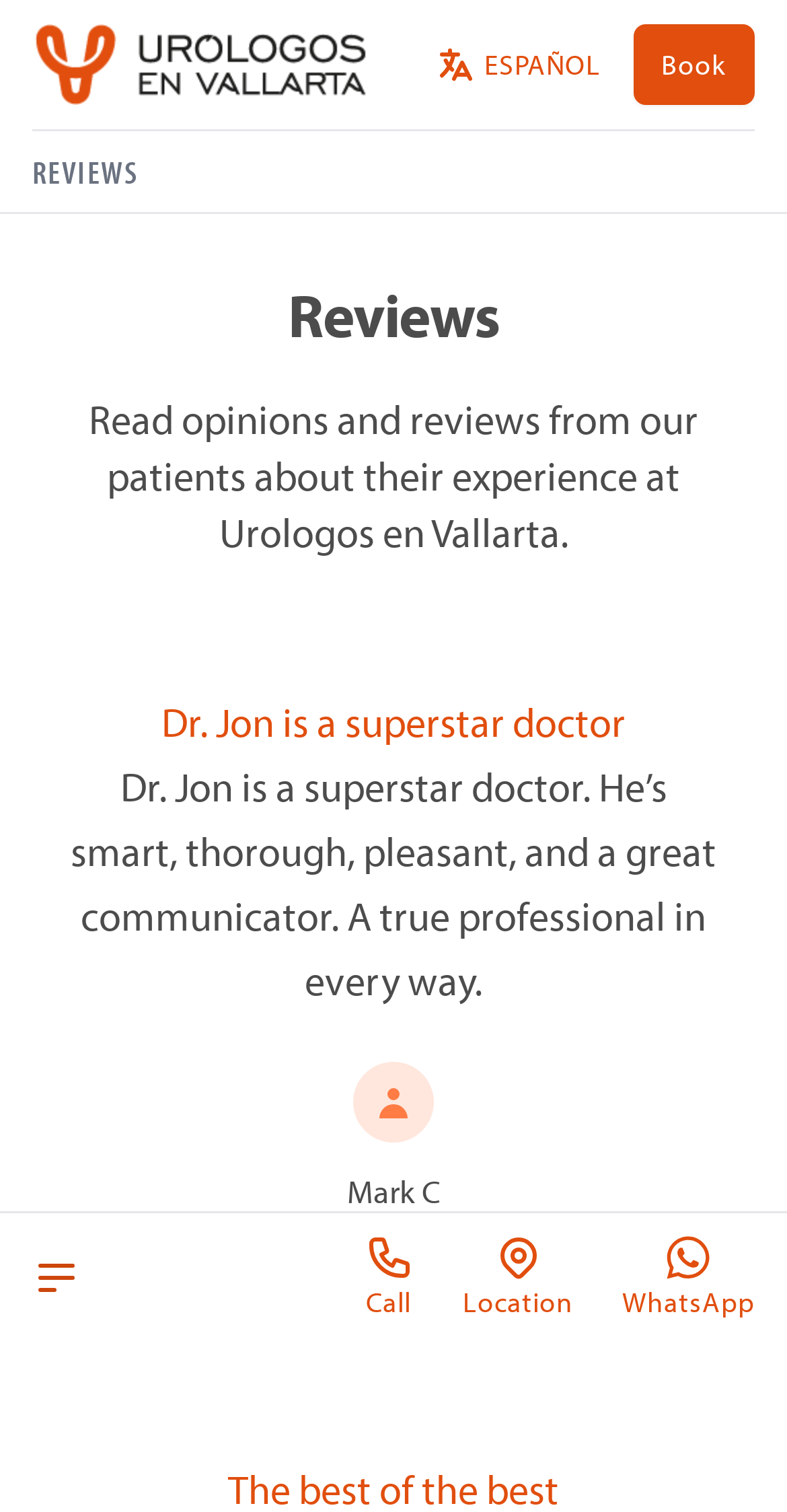Determine the coordinates of the bounding box that should be clicked to complete the instruction: "Call the clinic". The coordinates should be represented by four float numbers between 0 and 1: [left, top, right, bottom].

[0.465, 0.815, 0.527, 0.872]